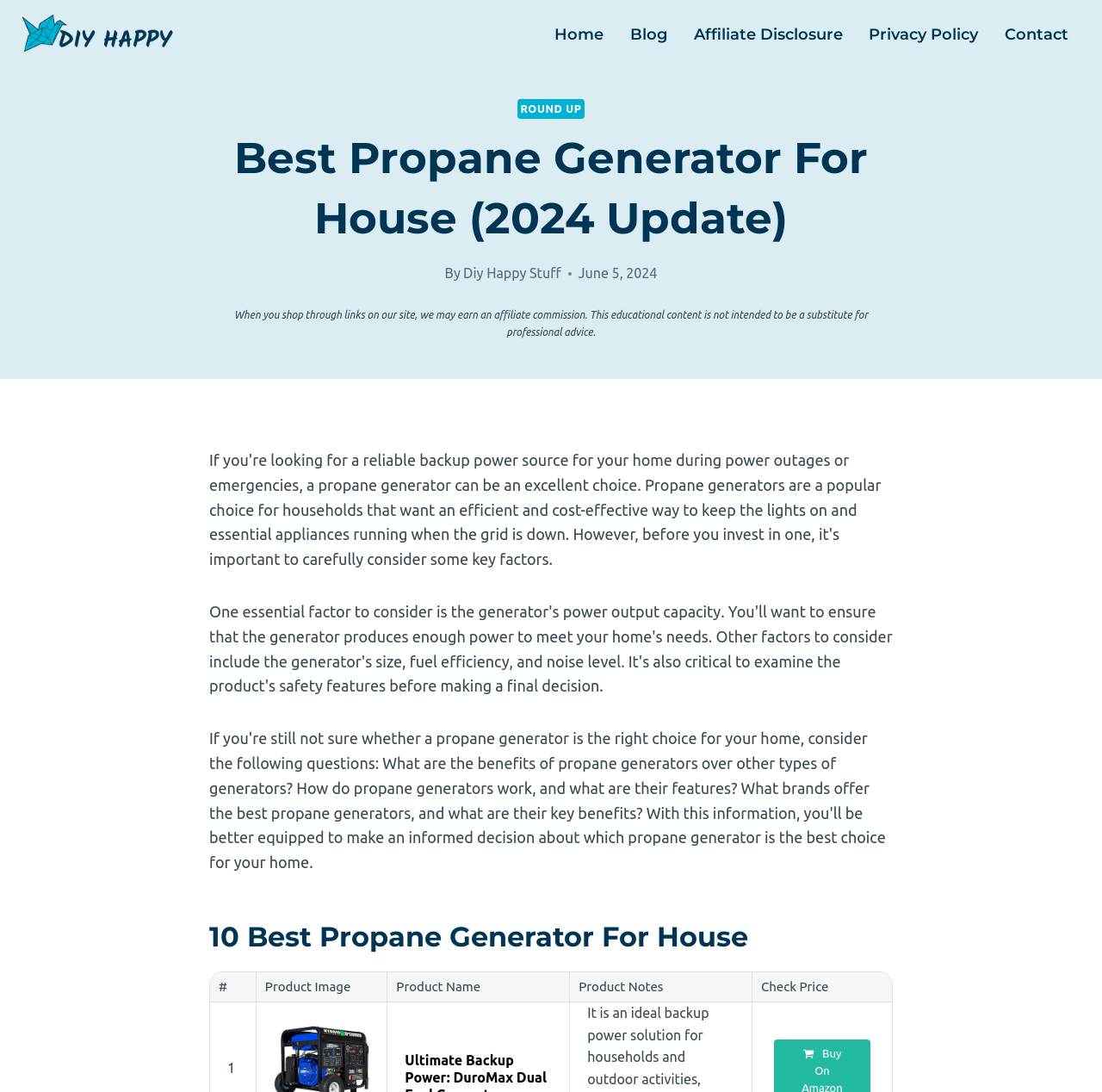Provide a one-word or one-phrase answer to the question:
What is the name of the website?

Diy Happy